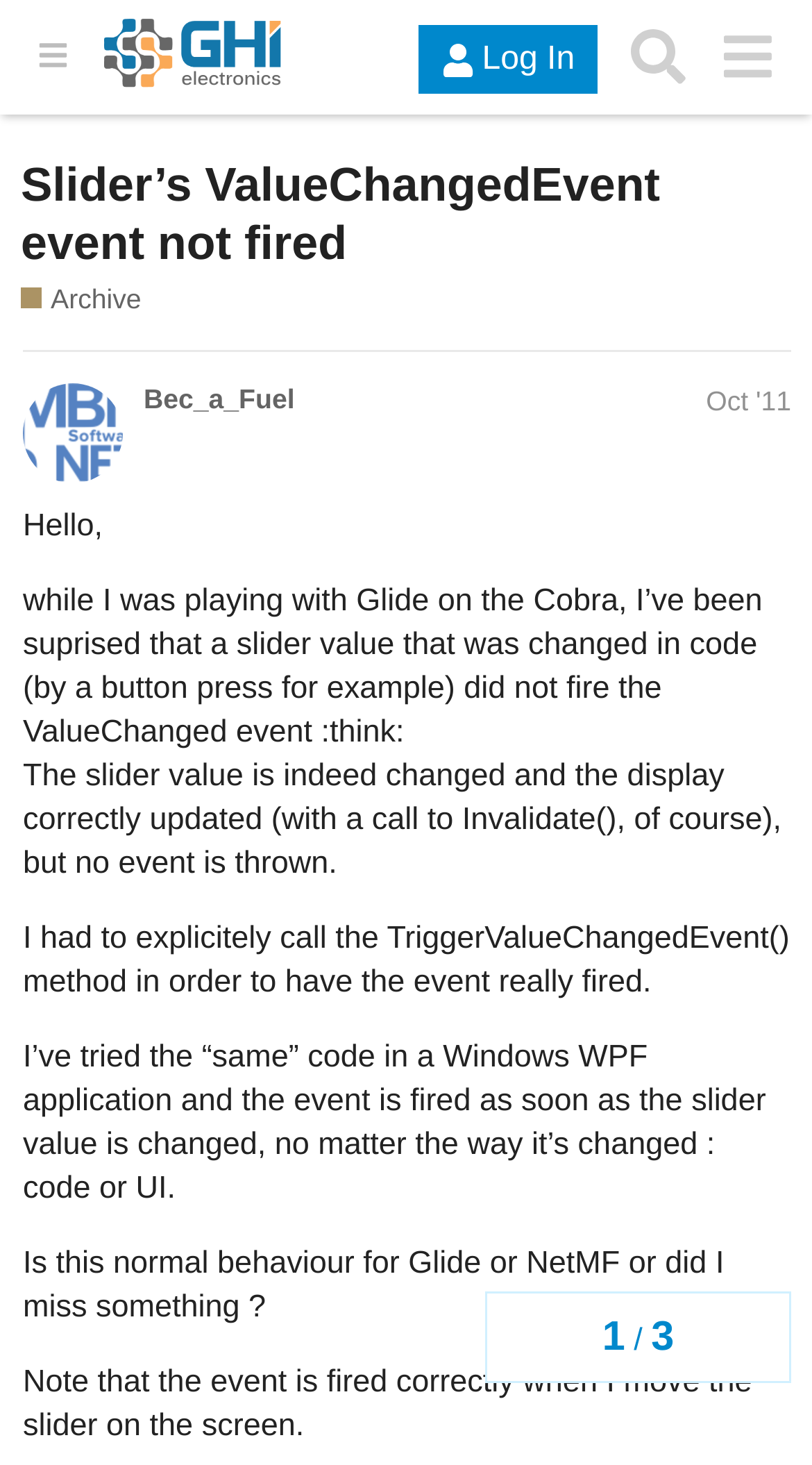Pinpoint the bounding box coordinates of the element you need to click to execute the following instruction: "Search in the forum". The bounding box should be represented by four float numbers between 0 and 1, in the format [left, top, right, bottom].

[0.755, 0.009, 0.865, 0.069]